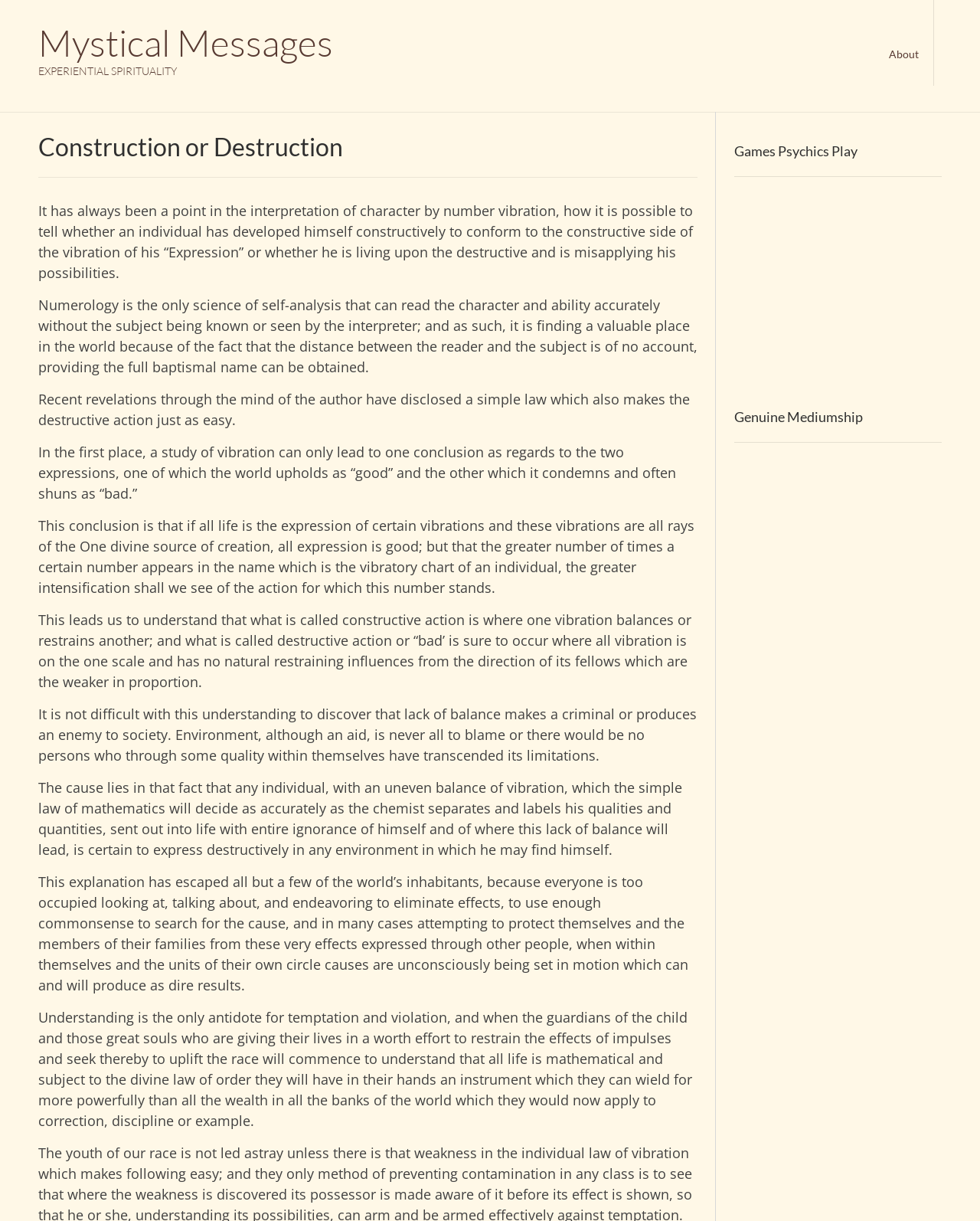Locate the bounding box of the user interface element based on this description: "Mystical Messages".

[0.039, 0.02, 0.34, 0.05]